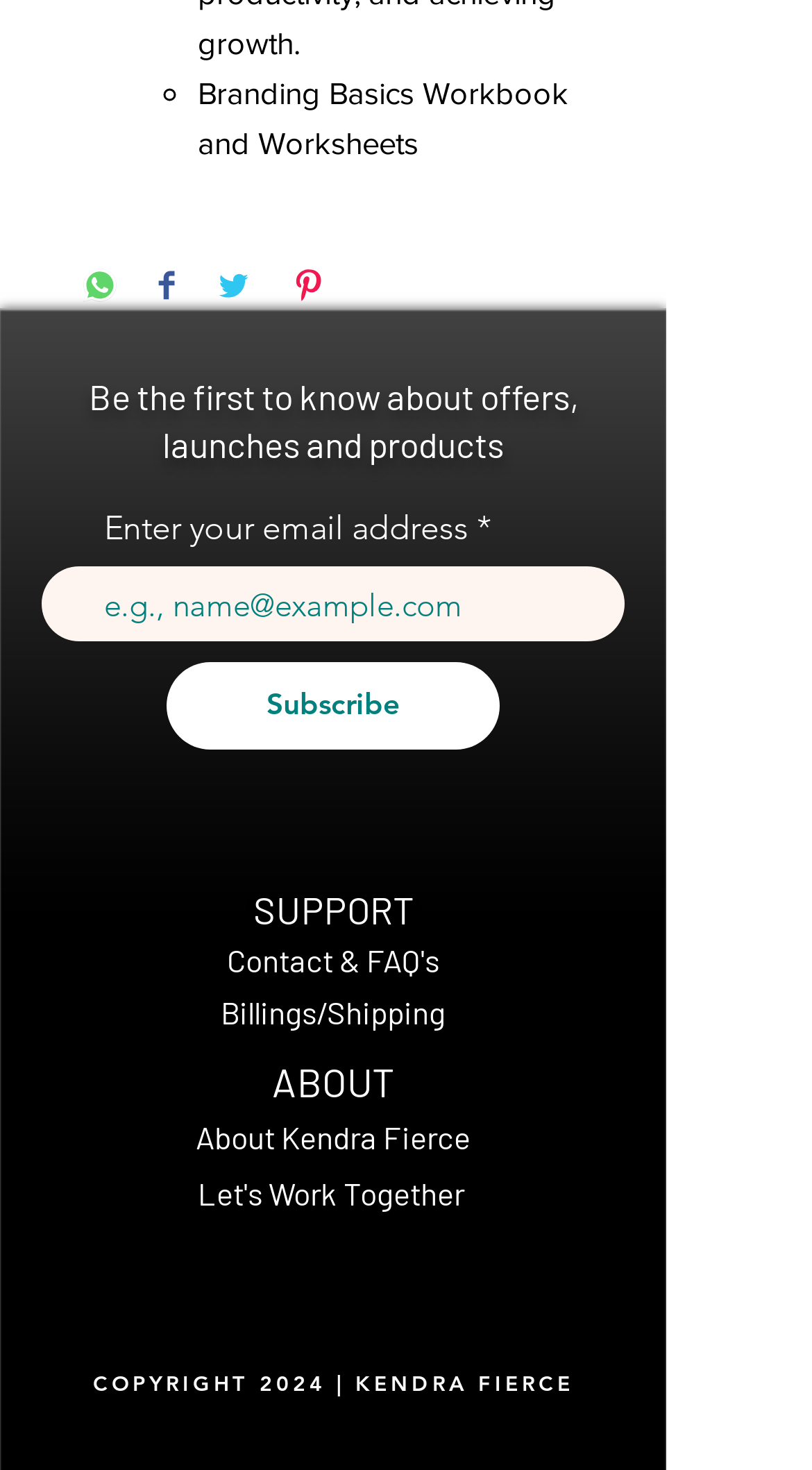Provide a brief response using a word or short phrase to this question:
What is the title of the workbook?

Branding Basics Workbook